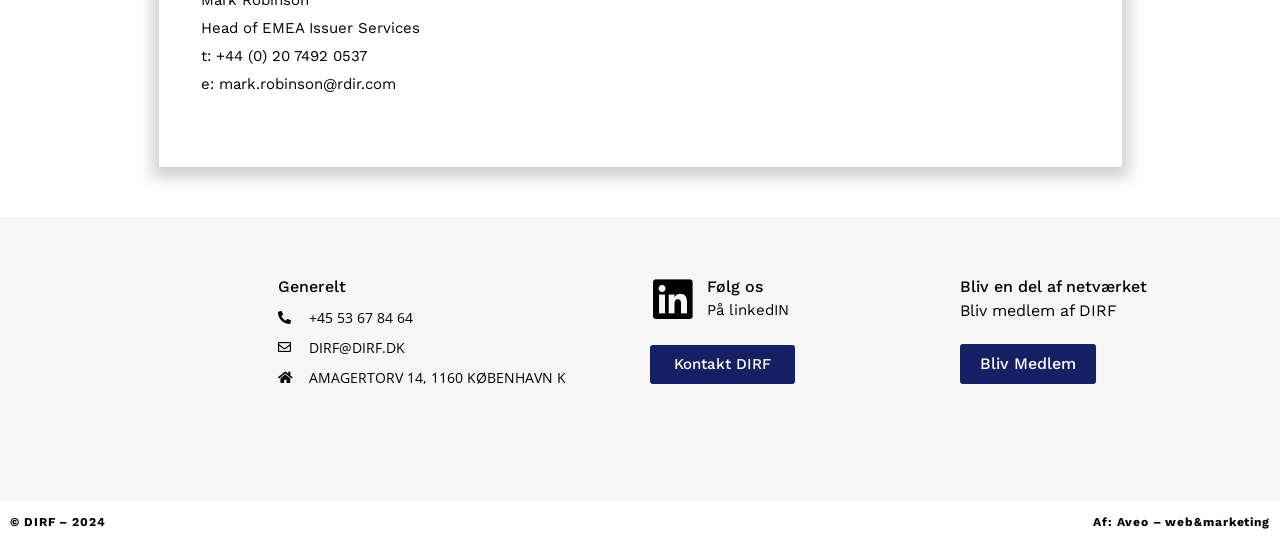Can you look at the image and give a comprehensive answer to the question:
What is the phone number of the Head of EMEA Issuer Services?

I found the phone number by looking at the StaticText element with the text 't: +44 (0) 20 7492 0537' which is located below the 'Head of EMEA Issuer Services' text.